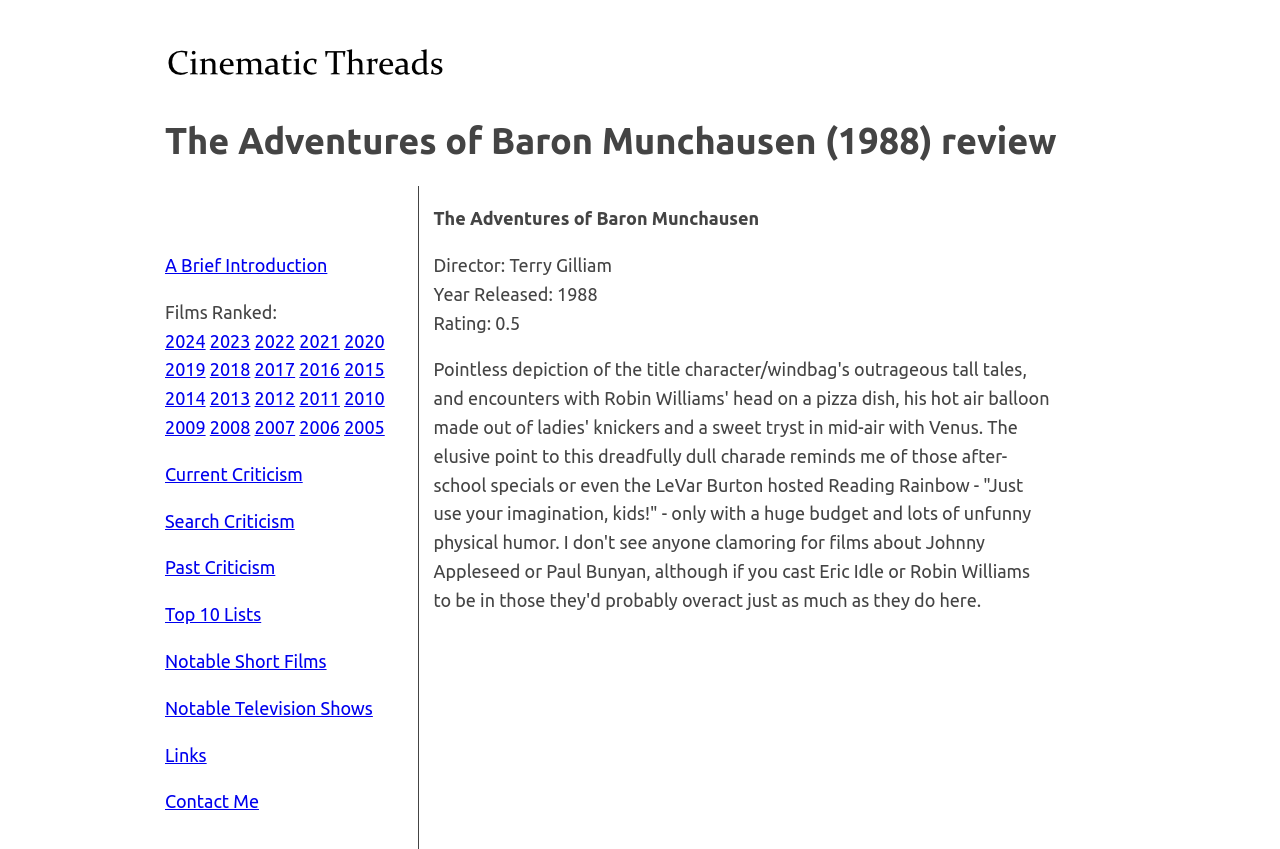Identify and provide the bounding box coordinates of the UI element described: "Top 10 Lists". The coordinates should be formatted as [left, top, right, bottom], with each number being a float between 0 and 1.

[0.129, 0.712, 0.204, 0.735]